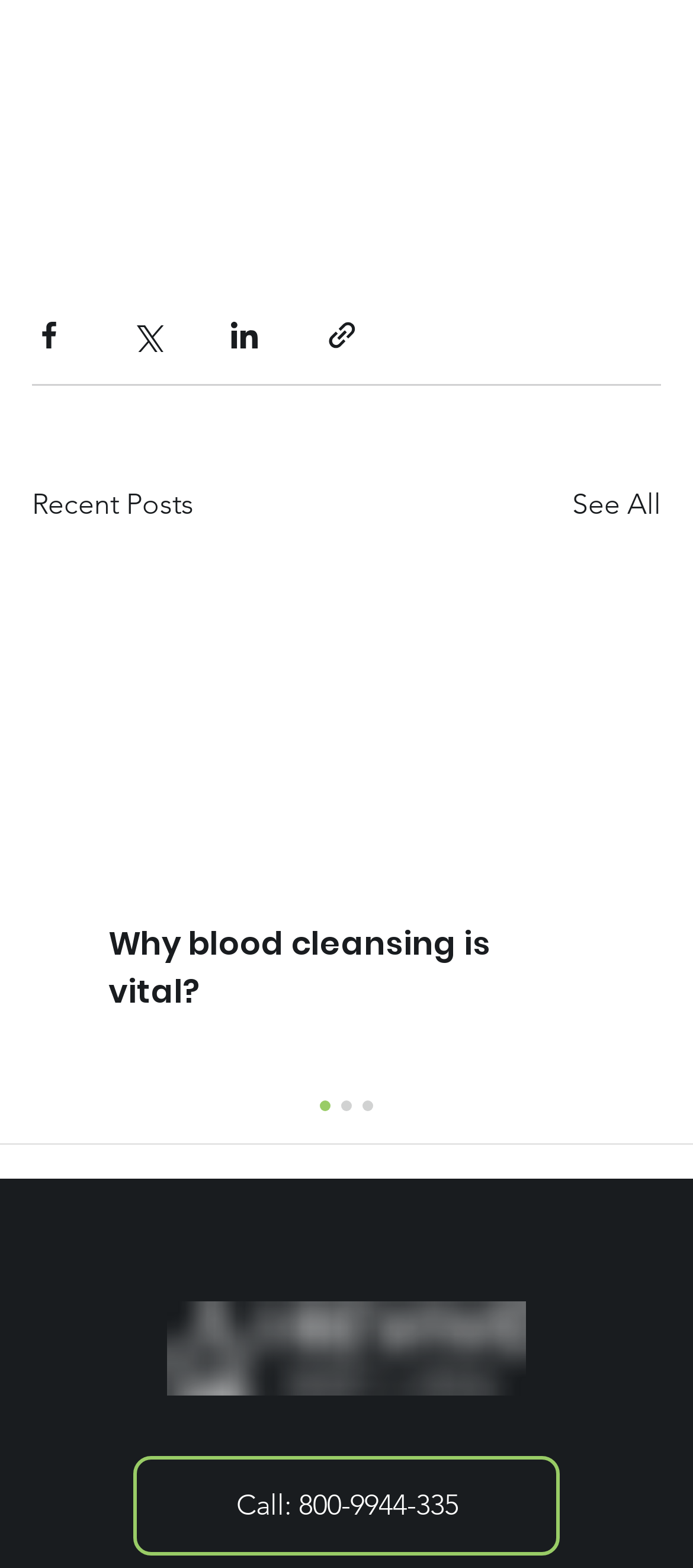Identify the bounding box coordinates of the part that should be clicked to carry out this instruction: "View recent posts".

[0.046, 0.308, 0.279, 0.336]